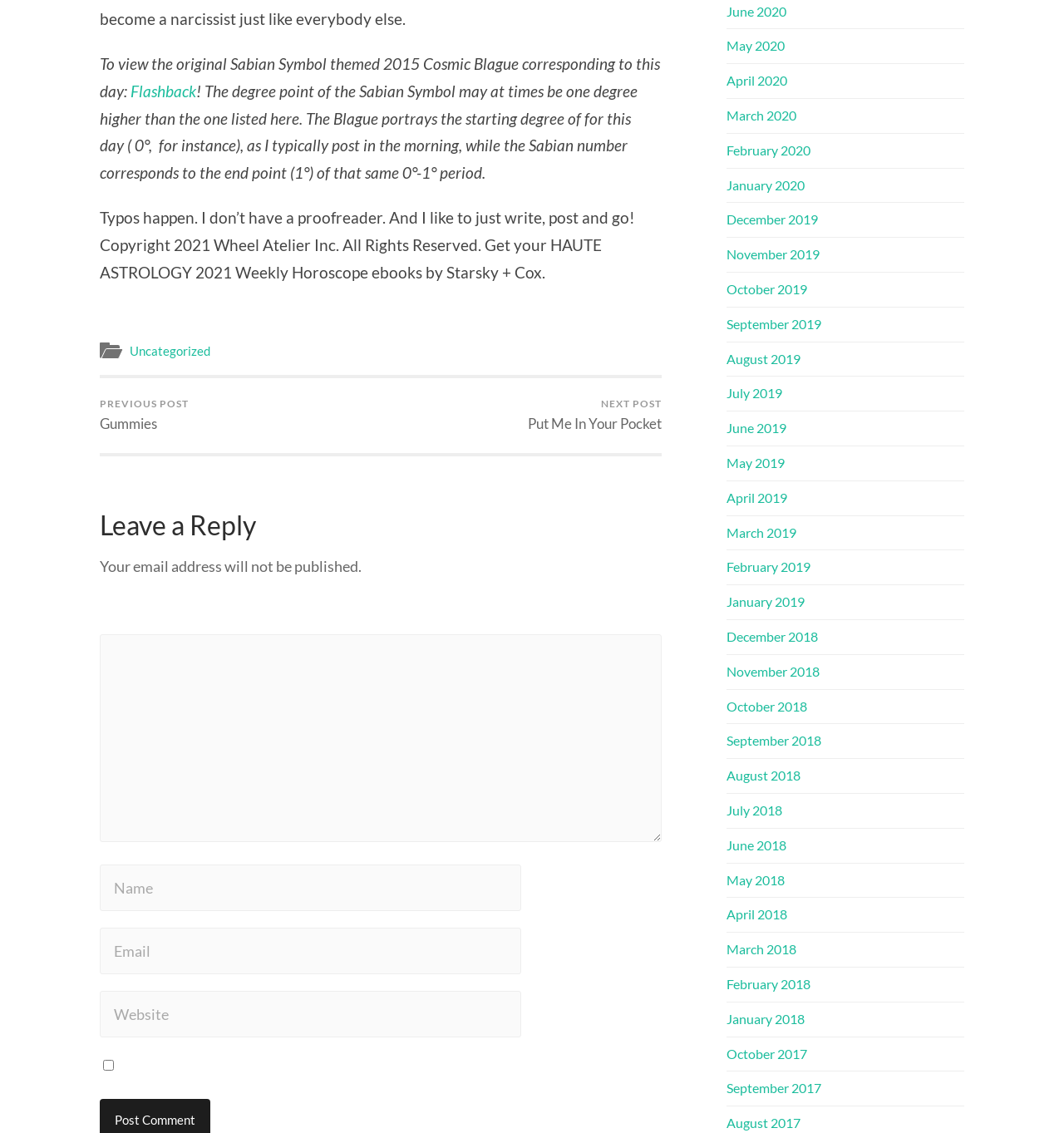What is the purpose of the NEXT POST and PREVIOUS POST links?
Based on the image, give a concise answer in the form of a single word or short phrase.

To navigate between posts